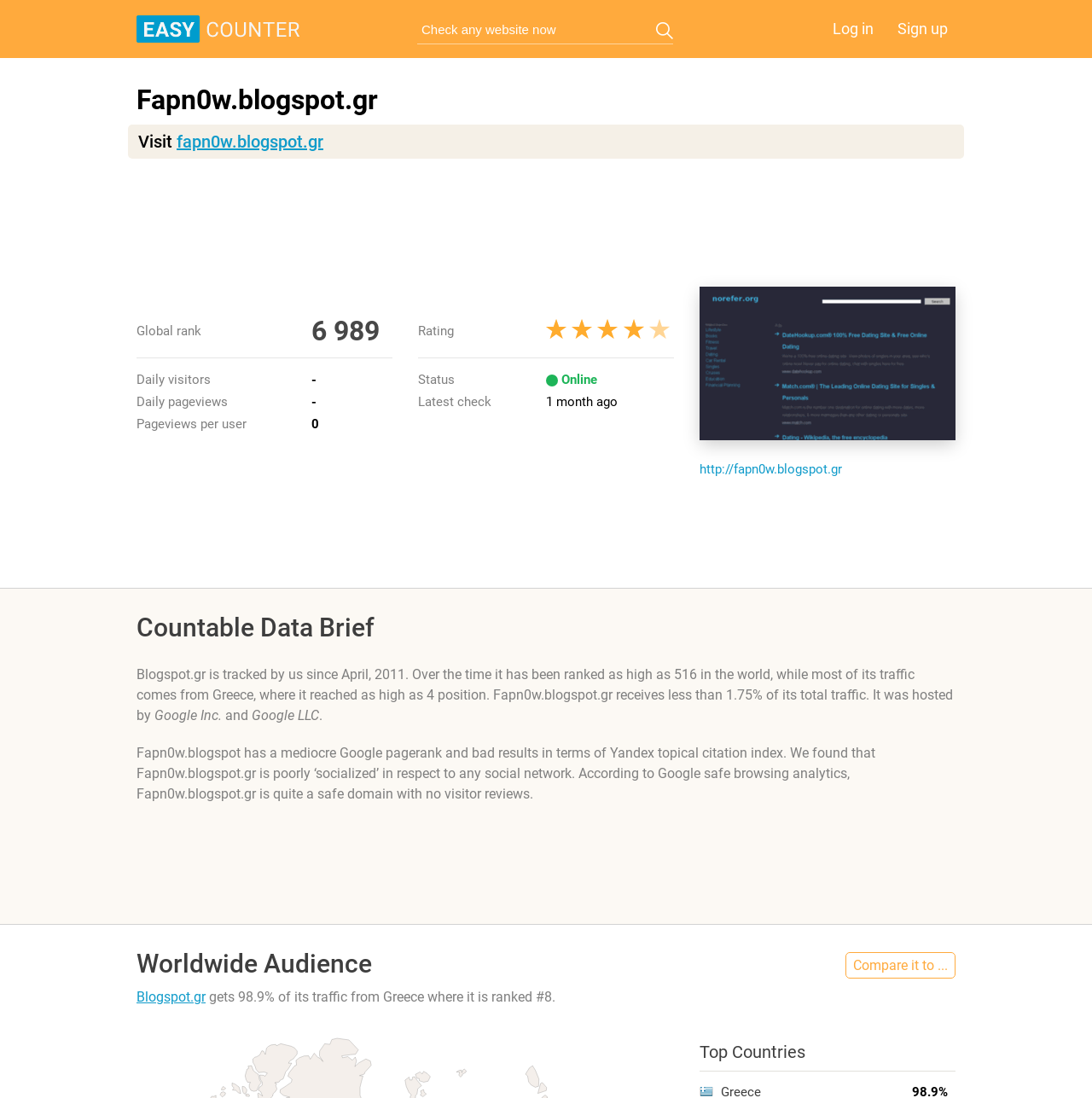Please provide a brief answer to the following inquiry using a single word or phrase:
When was the latest check of Fapn0w.blogspot.gr?

1 month ago